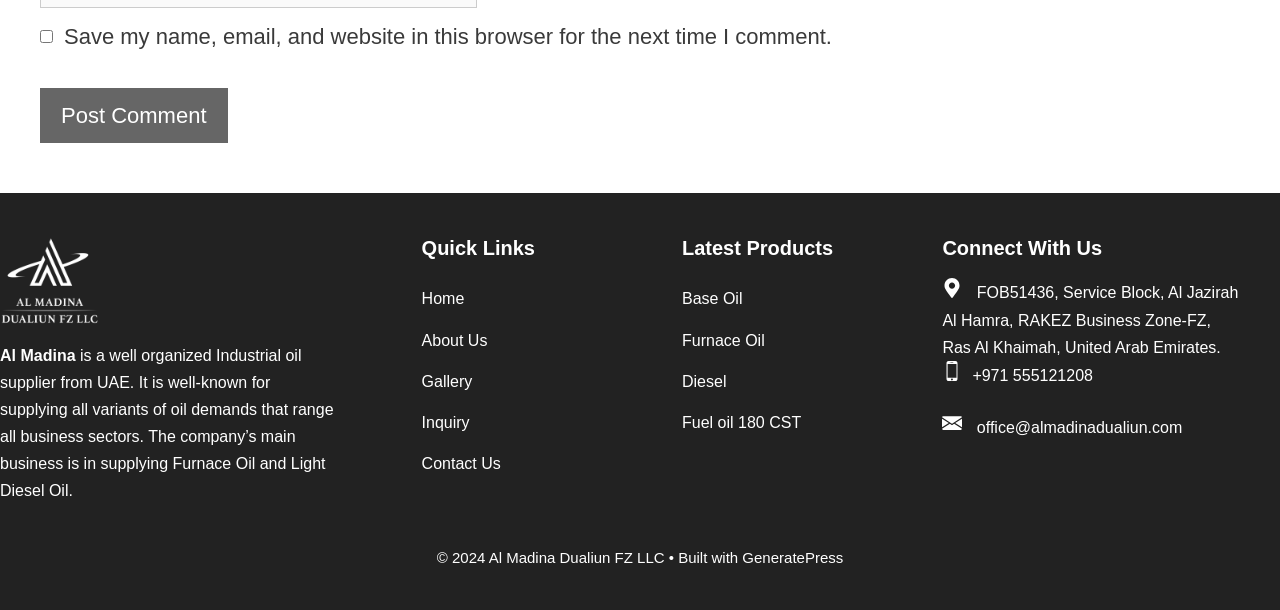Pinpoint the bounding box coordinates of the area that should be clicked to complete the following instruction: "Check the latest news". The coordinates must be given as four float numbers between 0 and 1, i.e., [left, top, right, bottom].

None